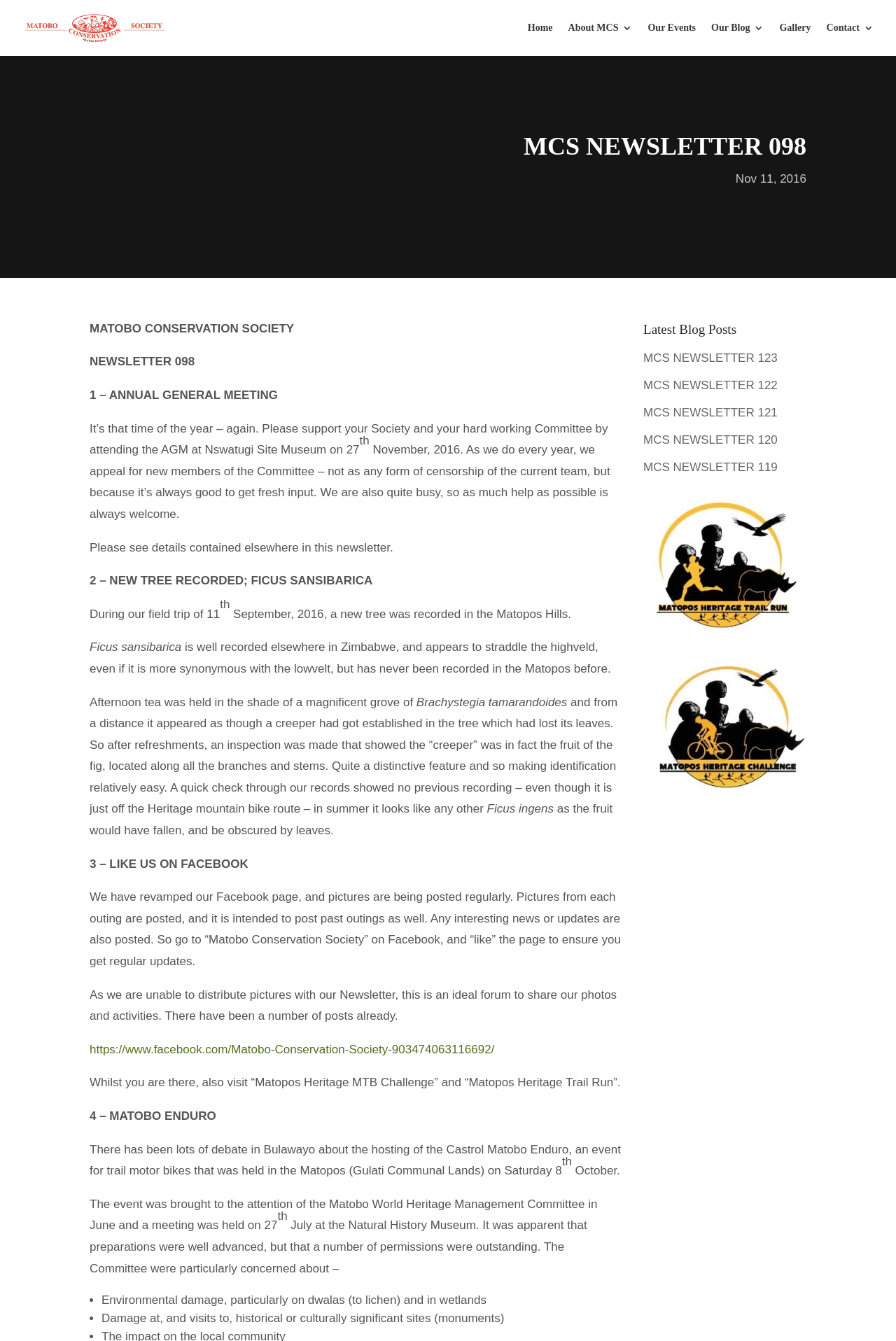Please find the bounding box for the following UI element description. Provide the coordinates in (top-left x, top-left y, bottom-right x, bottom-right y) format, with values between 0 and 1: Home

[0.589, 0.017, 0.617, 0.042]